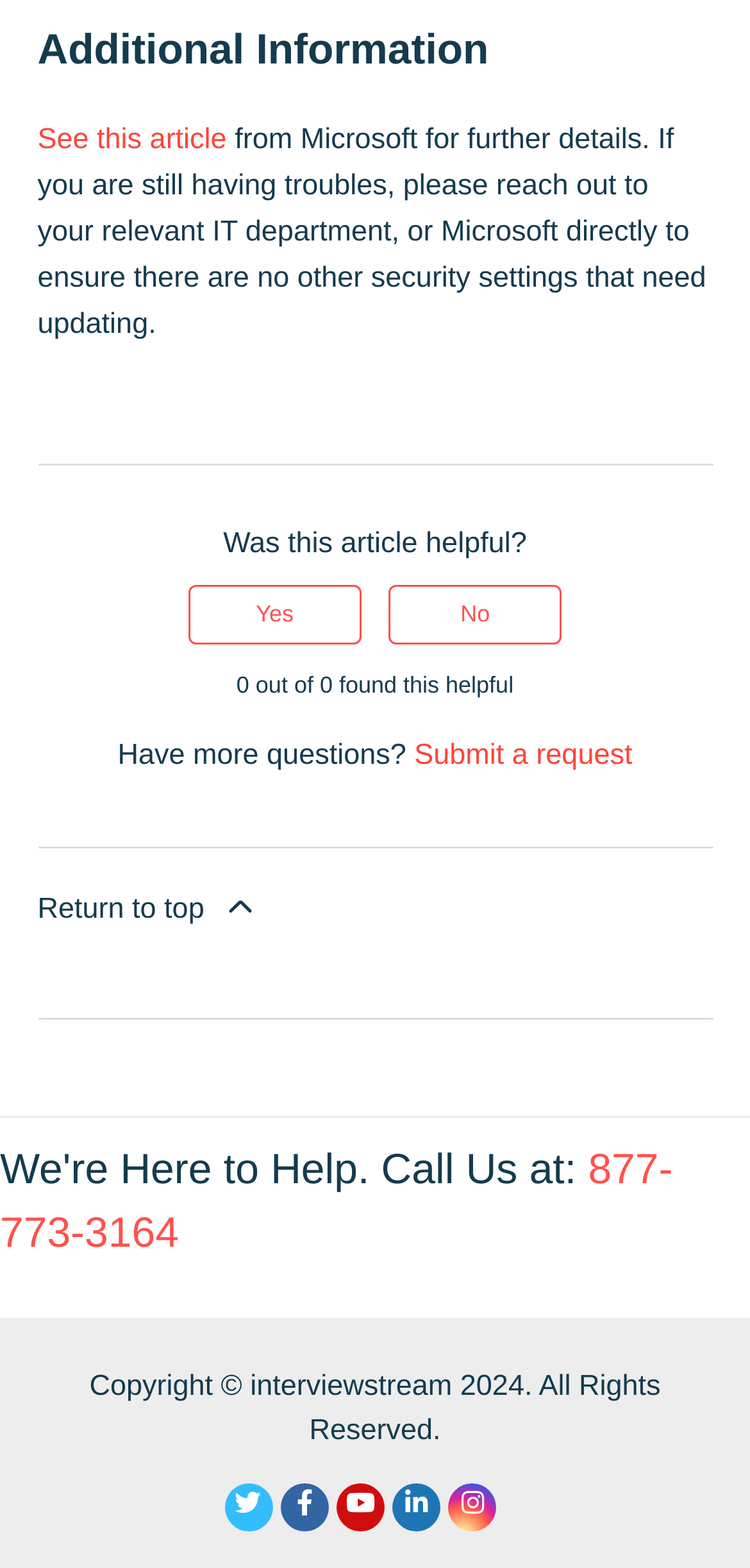Please identify the bounding box coordinates of the element that needs to be clicked to execute the following command: "Click the 'Return to top' link". Provide the bounding box using four float numbers between 0 and 1, formatted as [left, top, right, bottom].

[0.05, 0.541, 0.95, 0.618]